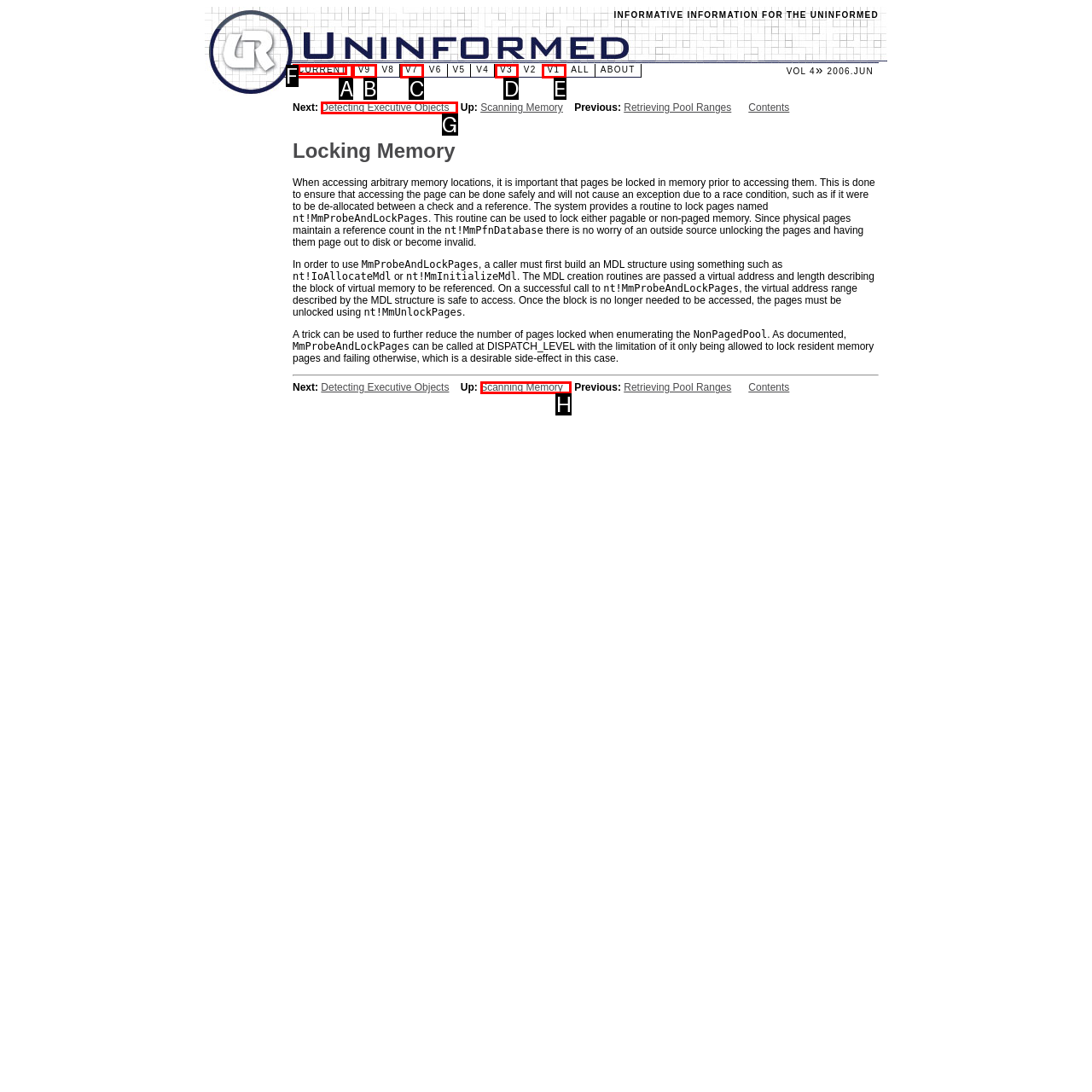Identify the HTML element I need to click to complete this task: Click on 'Detecting Executive Objects' Provide the option's letter from the available choices.

G